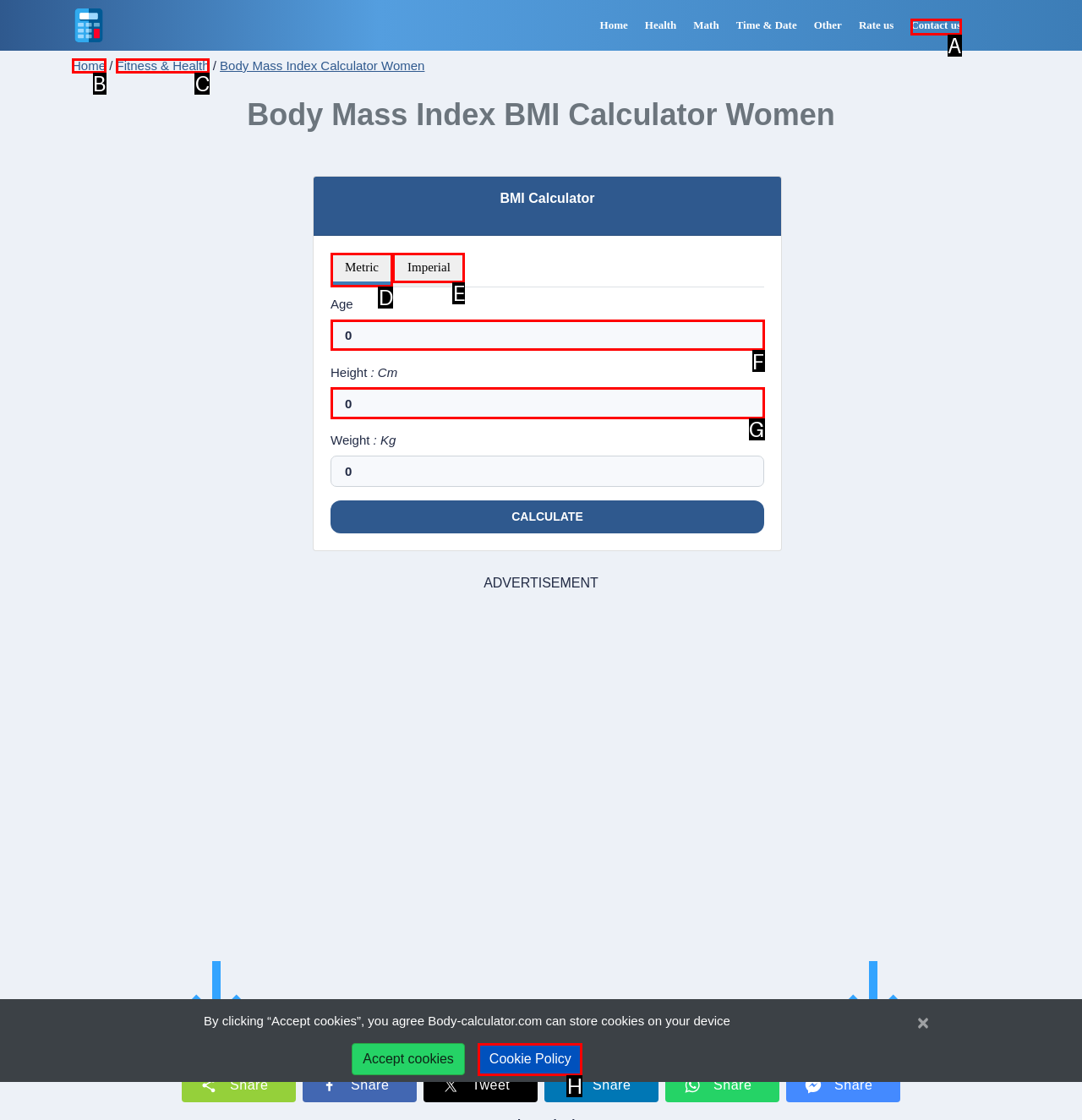Choose the option that best matches the description: Examination Timetable
Indicate the letter of the matching option directly.

None